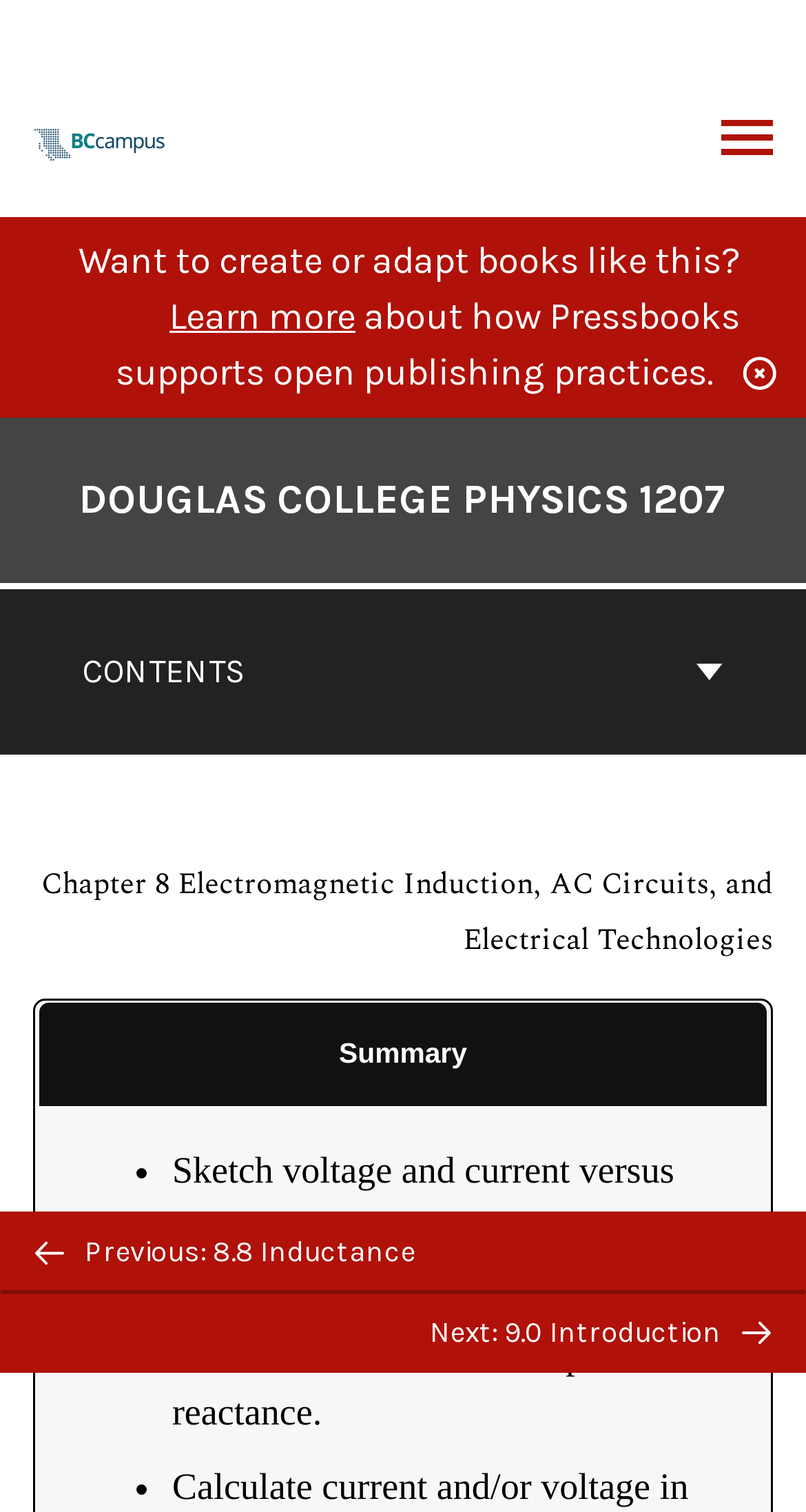What is the current chapter?
Examine the webpage screenshot and provide an in-depth answer to the question.

The current chapter can be found in the static text 'Chapter 8 Electromagnetic Induction, AC Circuits, and Electrical Technologies' which is located below the book contents navigation.